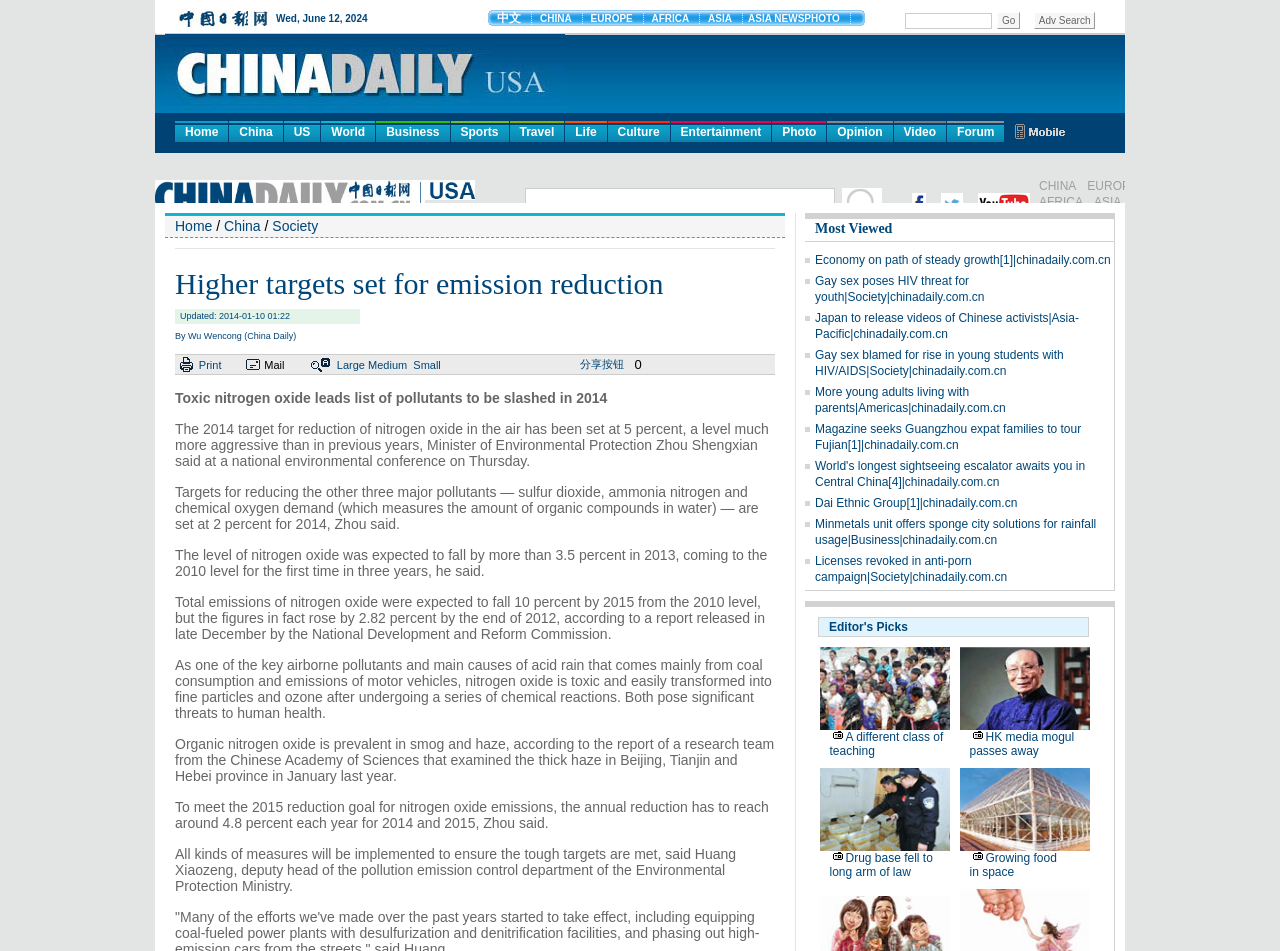Identify the bounding box of the HTML element described as: "parent_node: Growing food".

[0.75, 0.88, 0.851, 0.898]